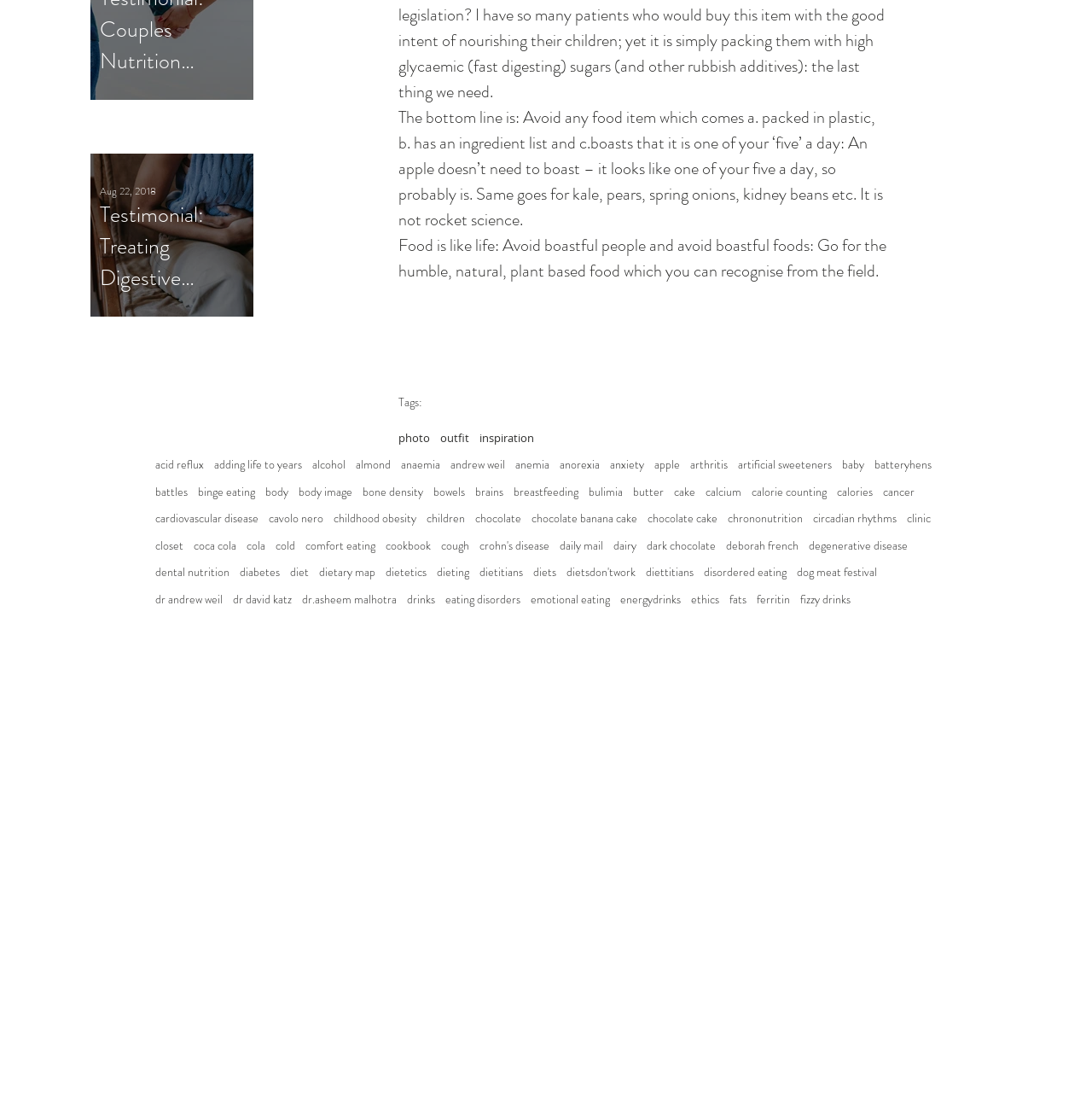Determine the bounding box coordinates for the element that should be clicked to follow this instruction: "Read the testimonial about treating digestive problems naturally". The coordinates should be given as four float numbers between 0 and 1, in the format [left, top, right, bottom].

[0.083, 0.137, 0.232, 0.283]